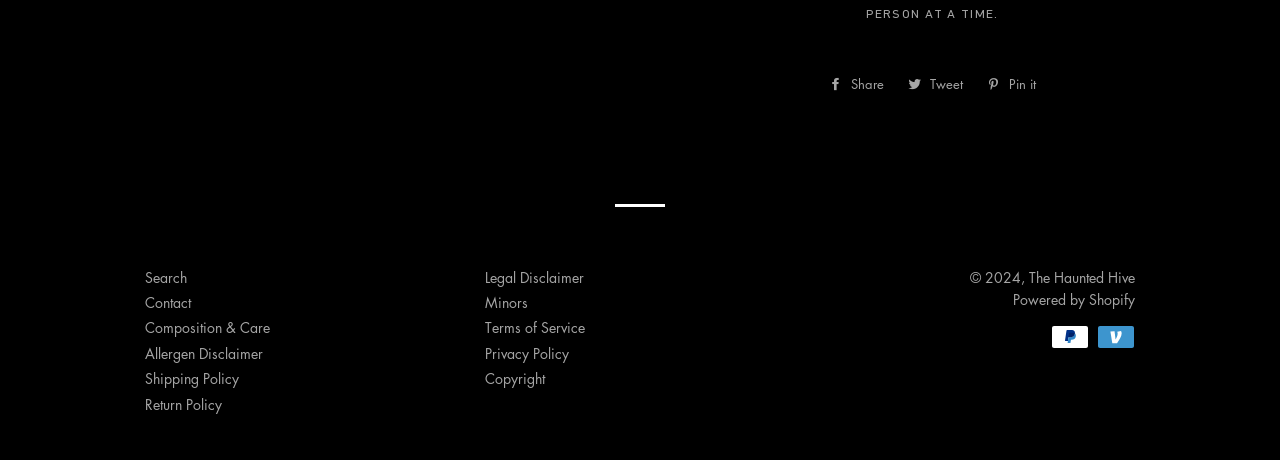Please specify the bounding box coordinates of the region to click in order to perform the following instruction: "View Composition & Care".

[0.113, 0.69, 0.211, 0.734]